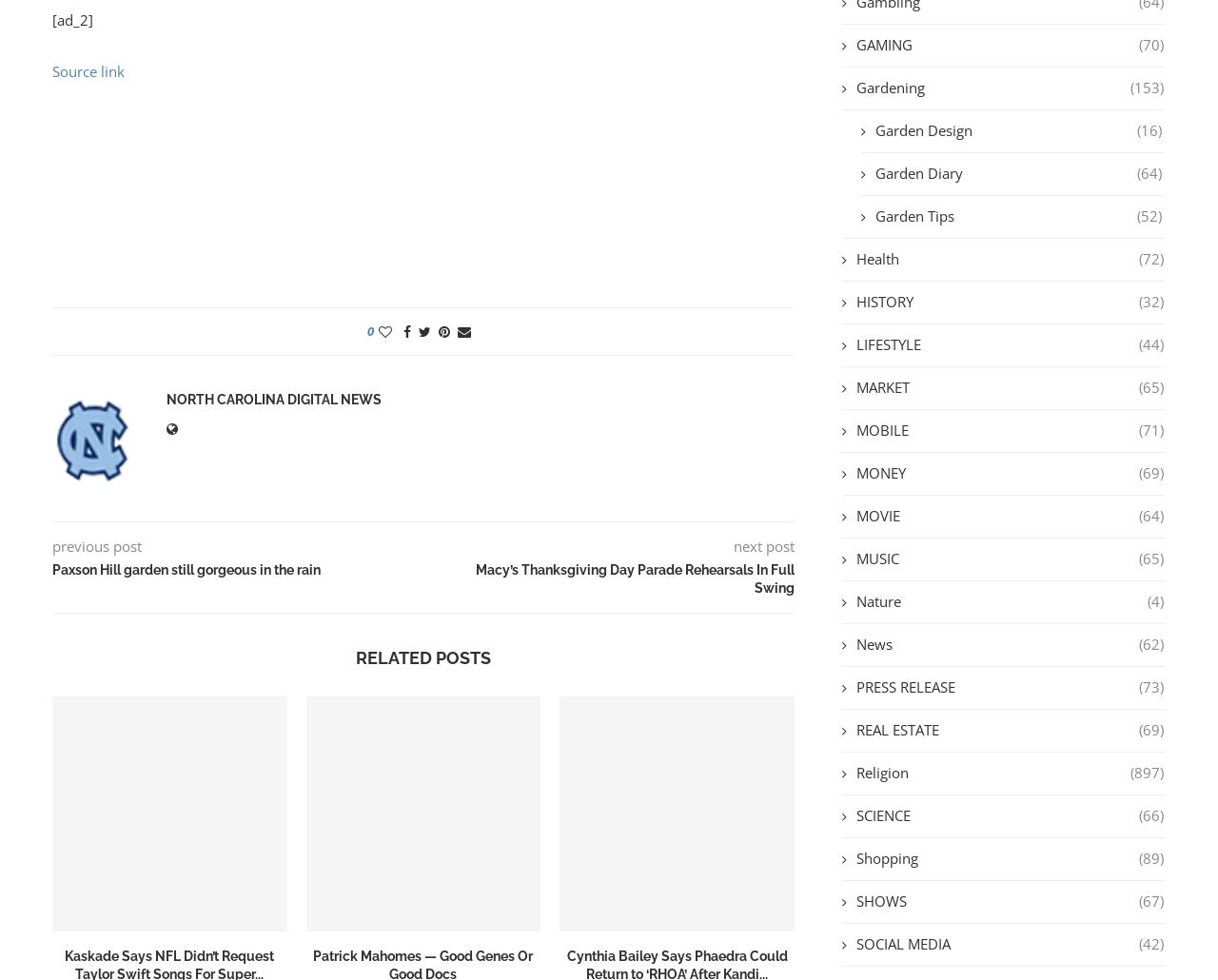Using the elements shown in the image, answer the question comprehensively: How many social media sharing options are available?

I counted the number of social media sharing options by looking at the links with text 'Like this post', 'Share on Facebook', 'Share on Twitter', 'Pin to Pinterest', and 'Share via Email' which are located below the iframe element.